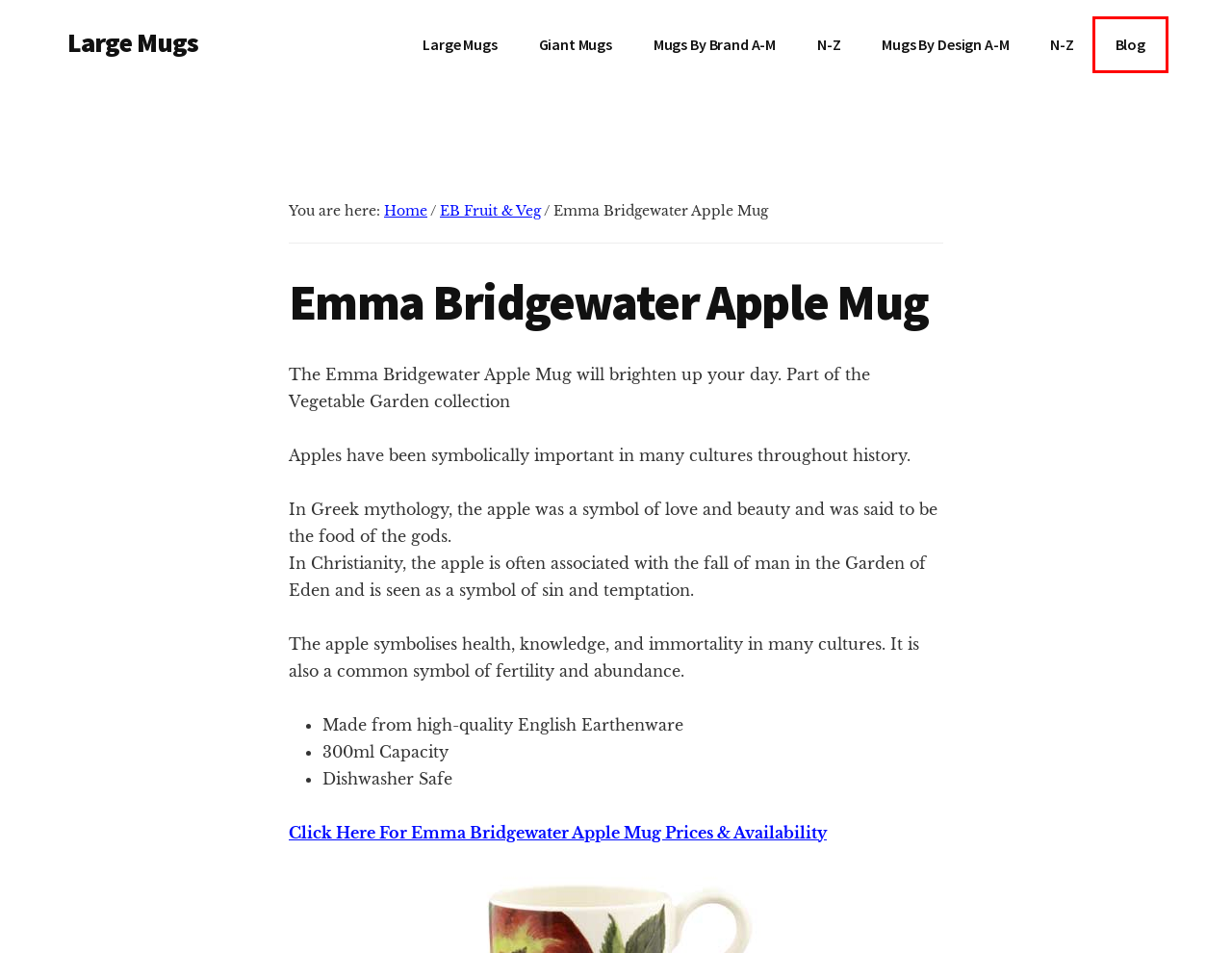Analyze the screenshot of a webpage featuring a red rectangle around an element. Pick the description that best fits the new webpage after interacting with the element inside the red bounding box. Here are the candidates:
A. Affiliate/Amazon Disclaimer
B. Maxwell & Williams Mugs
C. Blog
D. Large Mugs – The Best Big Mugs In The UK | 400, 500 & 600ml
E. Cornishware Mugs
F. Bodum
G. Giant Mugs | Huge Mugs | The Biggest & The Best In The UK
H. EB Fruit & Veg

C